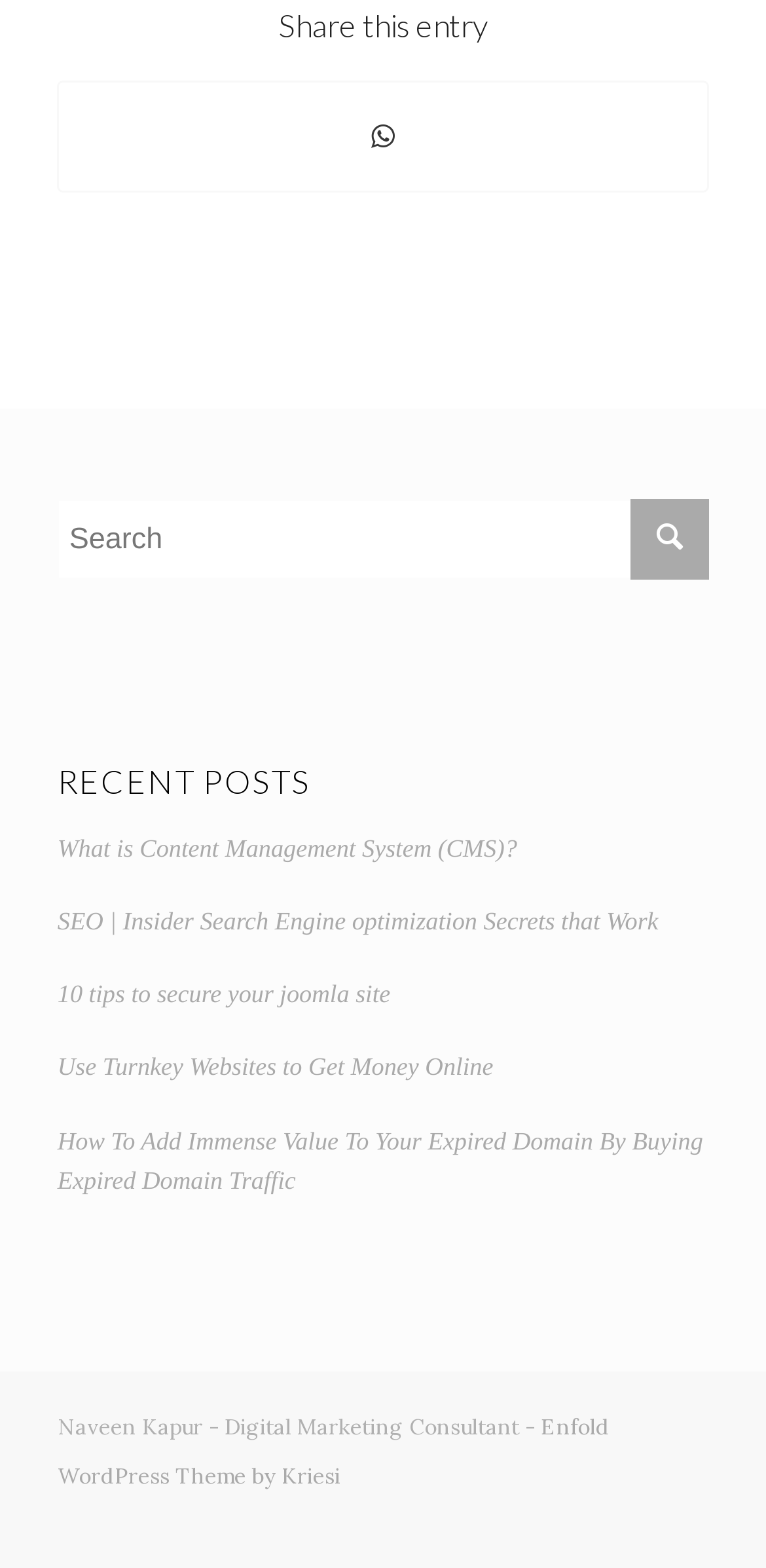Please provide a detailed answer to the question below by examining the image:
How many links are there under 'RECENT POSTS'?

Under the heading 'RECENT POSTS' with a bounding box coordinate of [0.075, 0.487, 0.925, 0.51], there are five links listed vertically. These links have bounding box coordinates of [0.075, 0.533, 0.675, 0.55], [0.075, 0.579, 0.859, 0.597], [0.075, 0.626, 0.51, 0.643], [0.075, 0.672, 0.644, 0.69], and [0.075, 0.719, 0.918, 0.761] respectively.